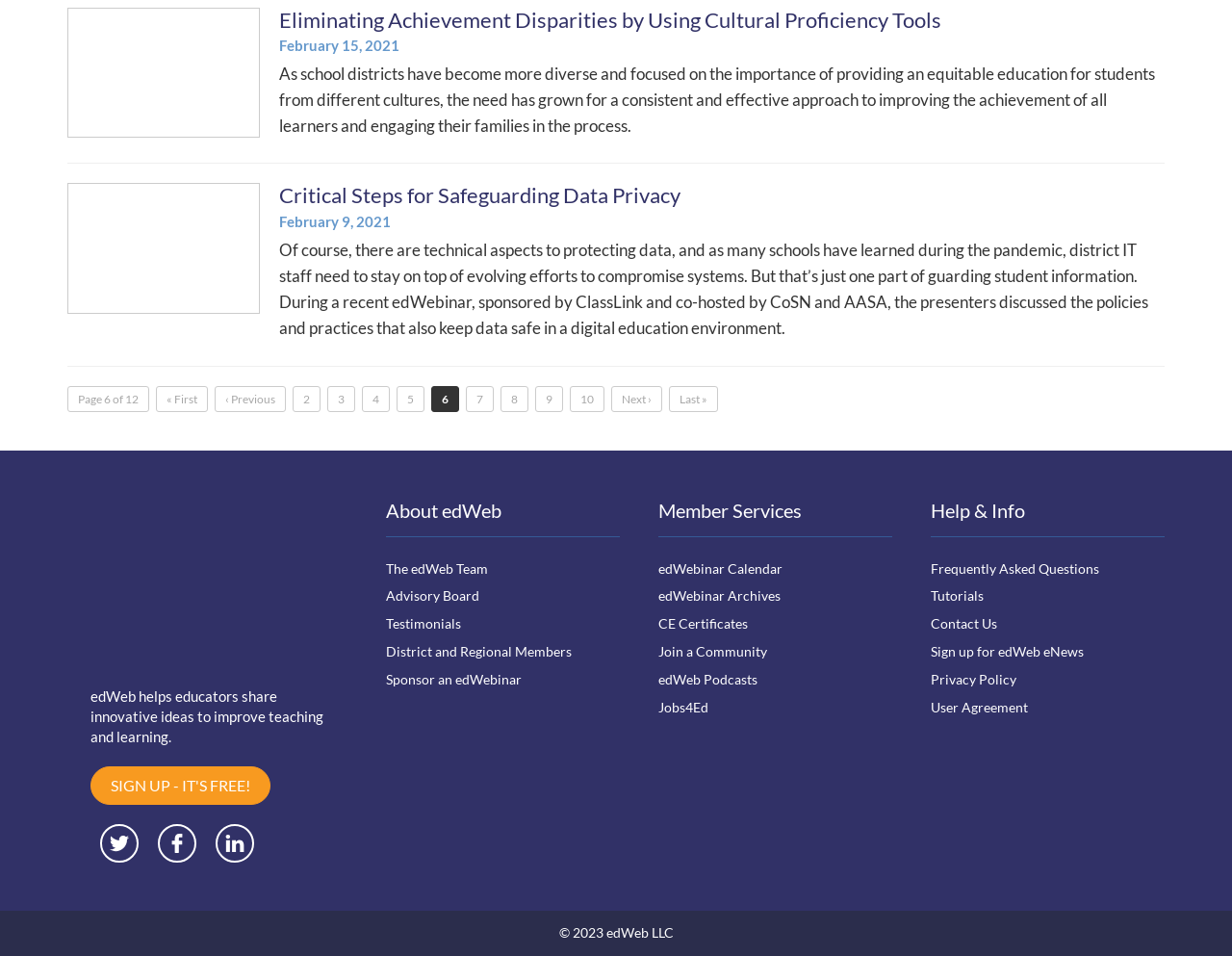What is the purpose of edWeb?
Look at the image and construct a detailed response to the question.

I found the answer by looking at the StaticText element with the text 'edWeb helps educators share innovative ideas to improve teaching and learning.' and extracting the purpose of edWeb from it.